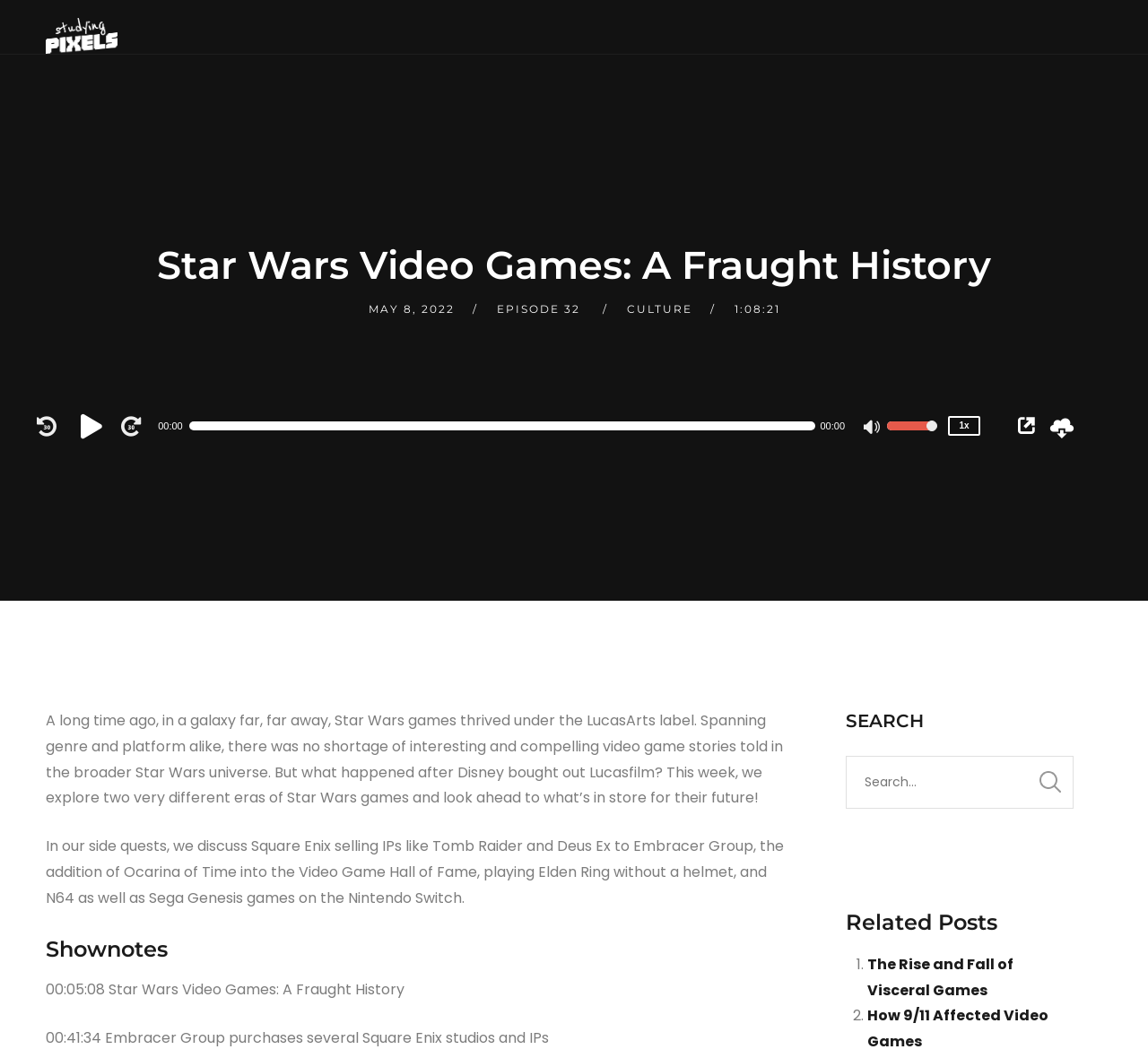Give a one-word or phrase response to the following question: What is discussed in the side quests?

Square Enix selling IPs